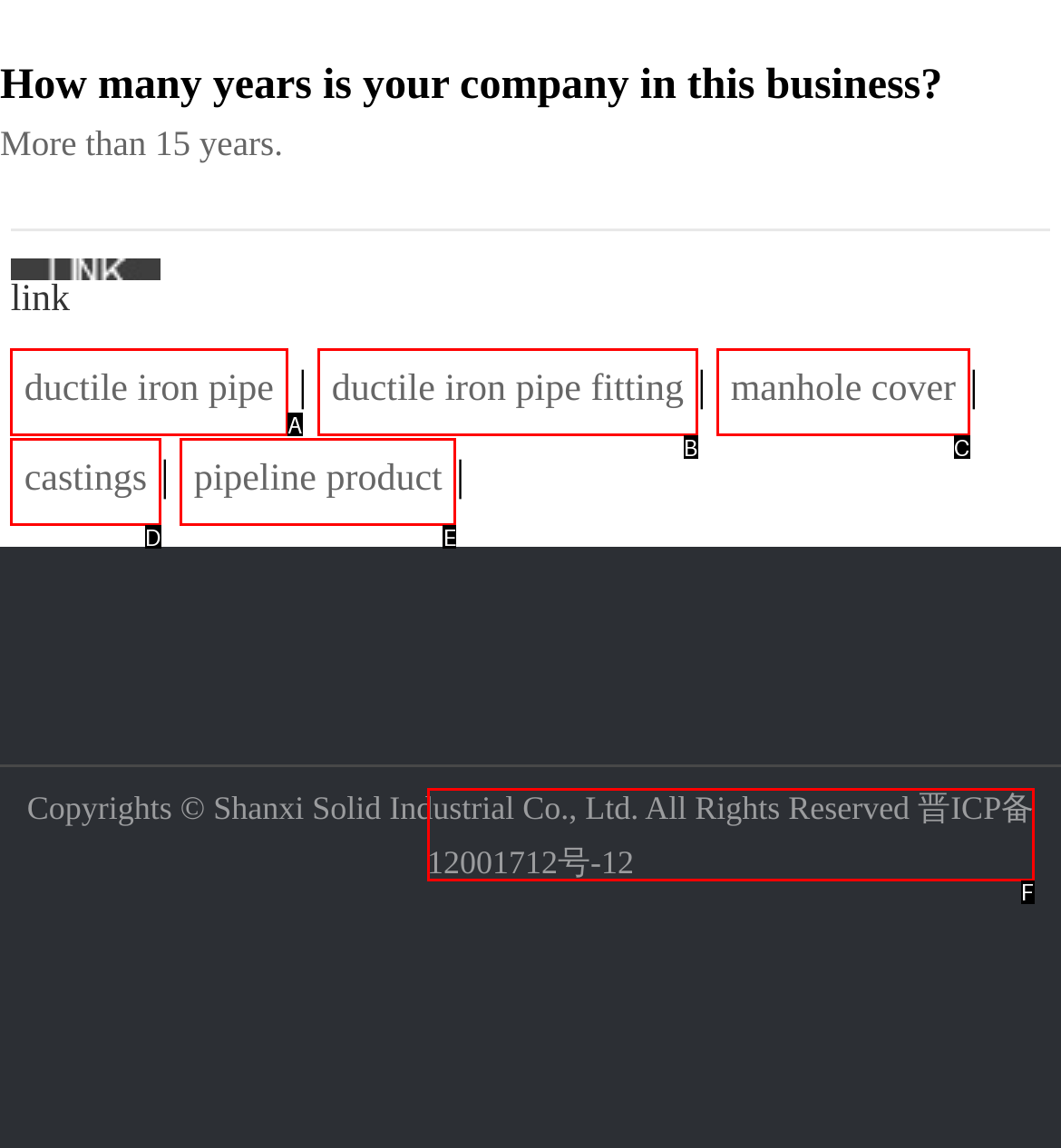Identify the UI element that corresponds to this description: manhole cover
Respond with the letter of the correct option.

C